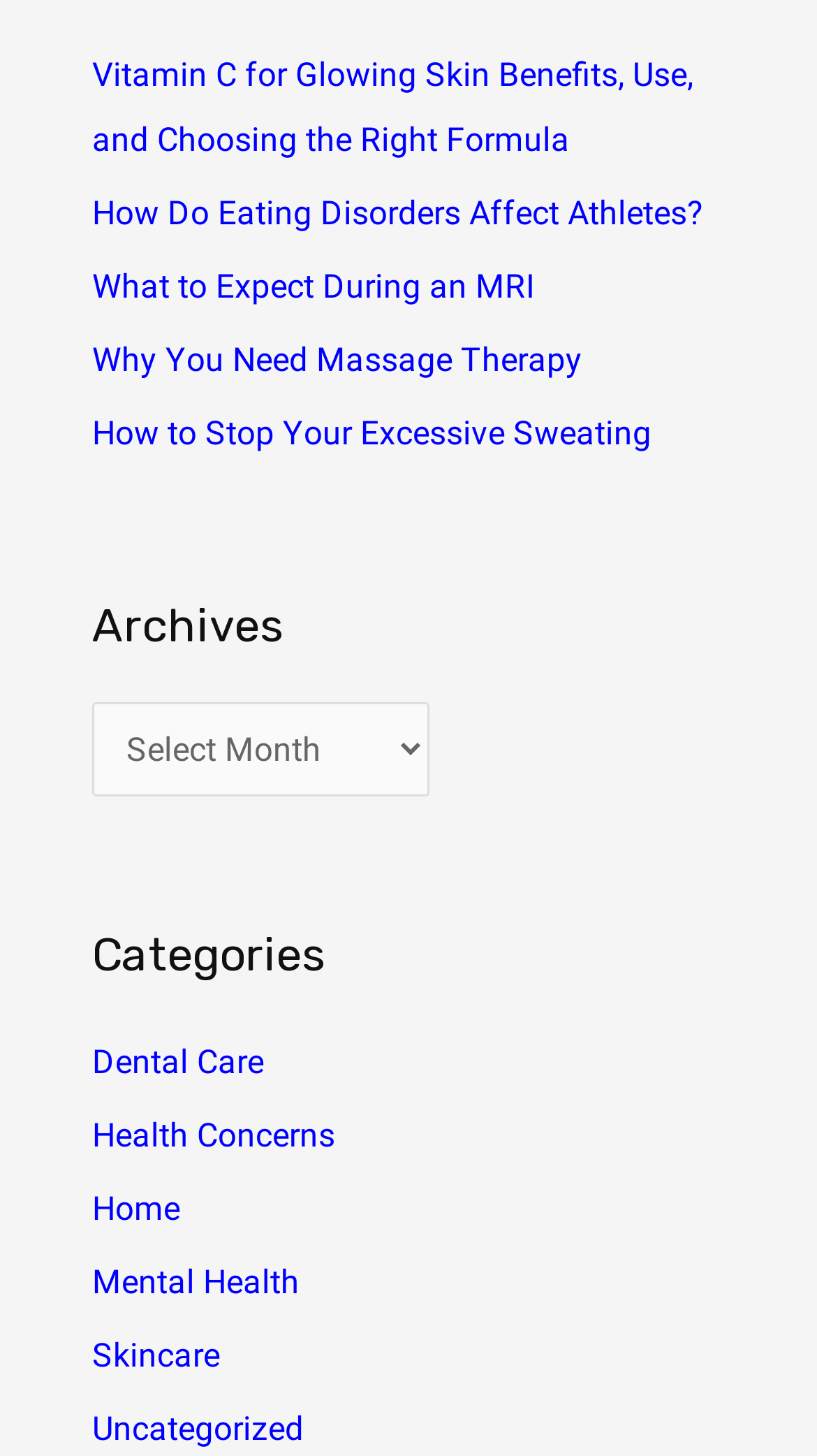For the element described, predict the bounding box coordinates as (top-left x, top-left y, bottom-right x, bottom-right y). All values should be between 0 and 1. Element description: Why You Need Massage Therapy

[0.112, 0.235, 0.712, 0.261]